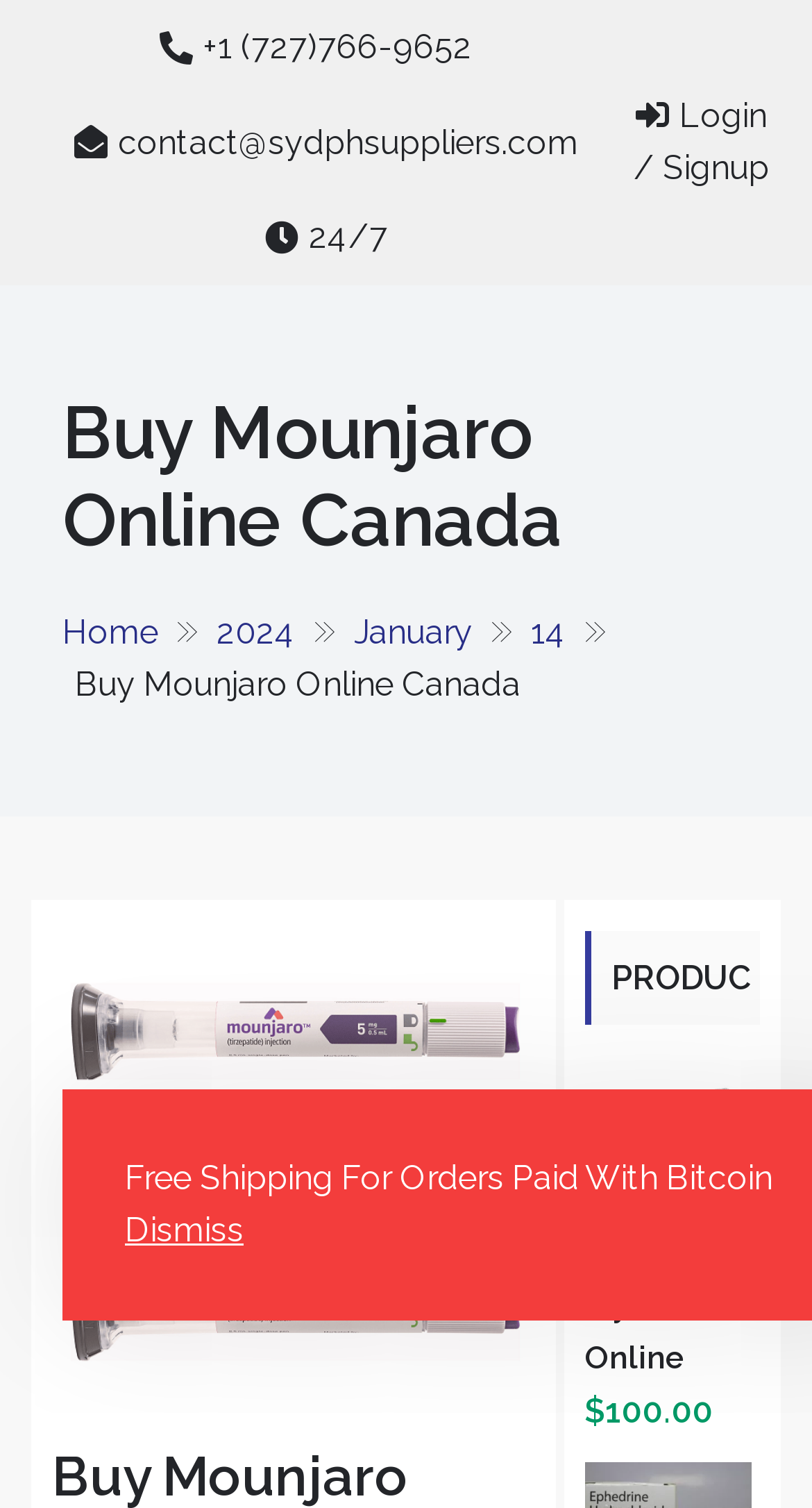Determine the bounding box for the described UI element: "Dismiss".

[0.154, 0.803, 0.3, 0.829]